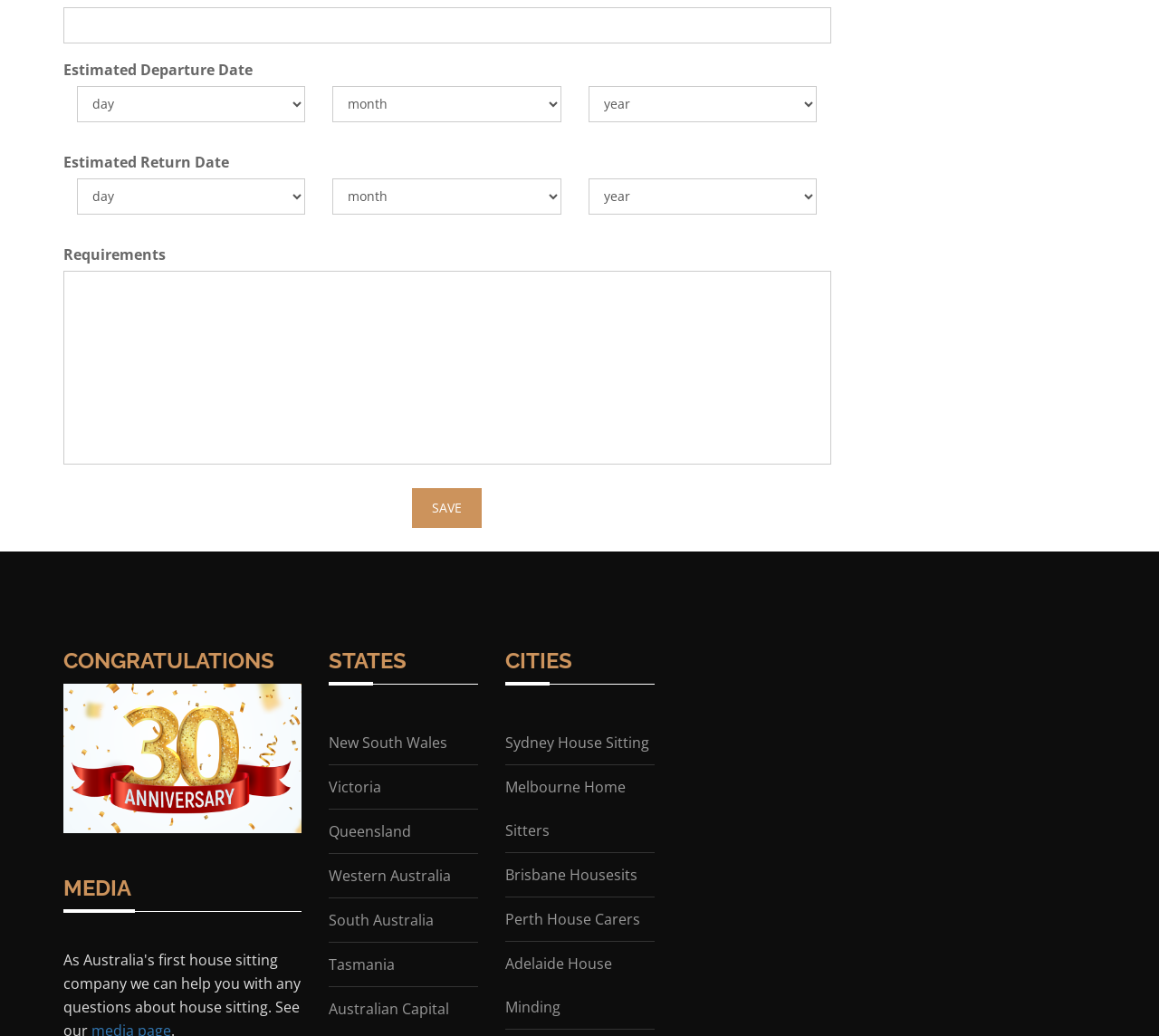What is the purpose of the textbox at the top?
Based on the screenshot, respond with a single word or phrase.

Enter postcode